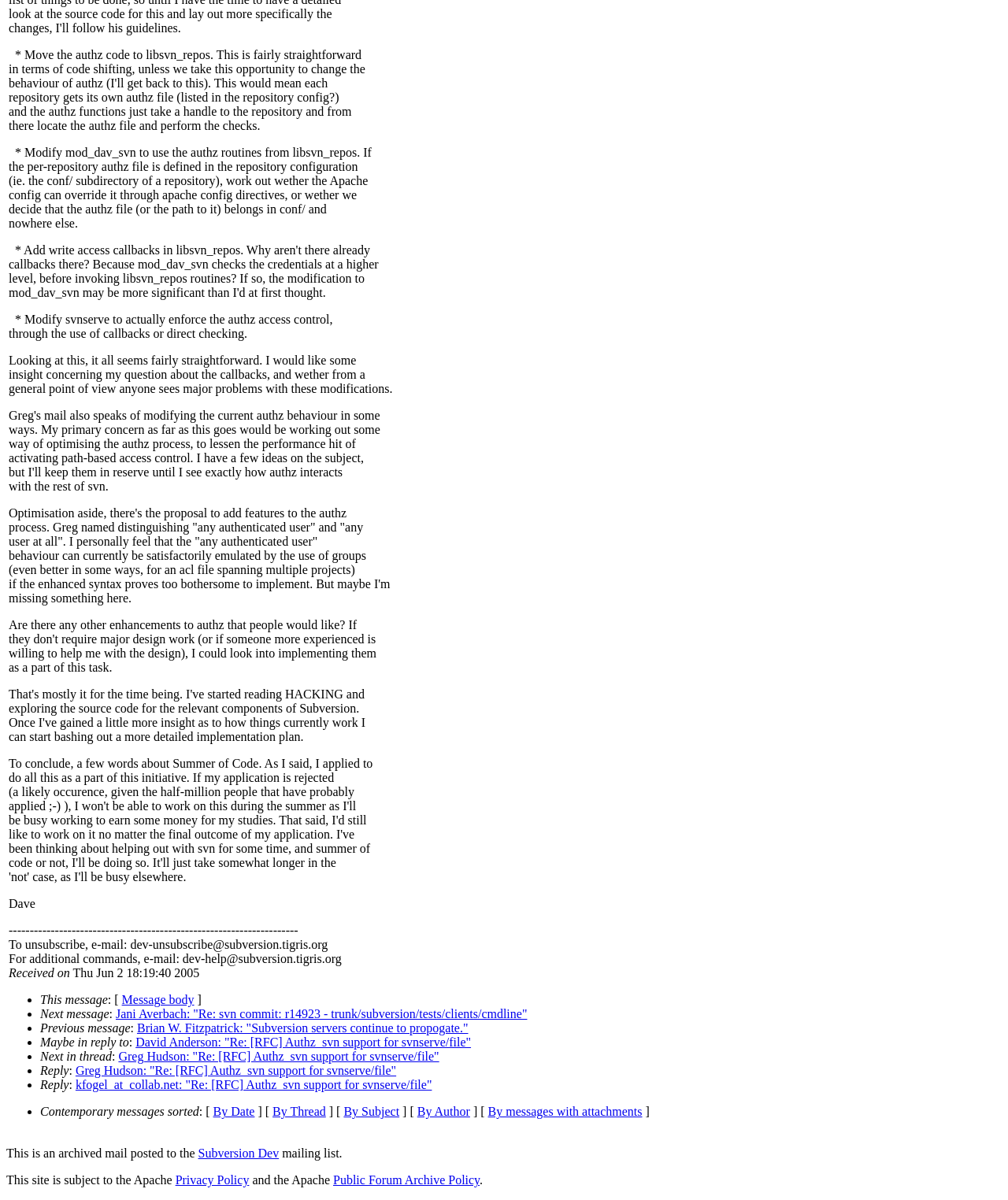Please provide the bounding box coordinate of the region that matches the element description: Message body. Coordinates should be in the format (top-left x, top-left y, bottom-right x, bottom-right y) and all values should be between 0 and 1.

[0.121, 0.828, 0.193, 0.839]